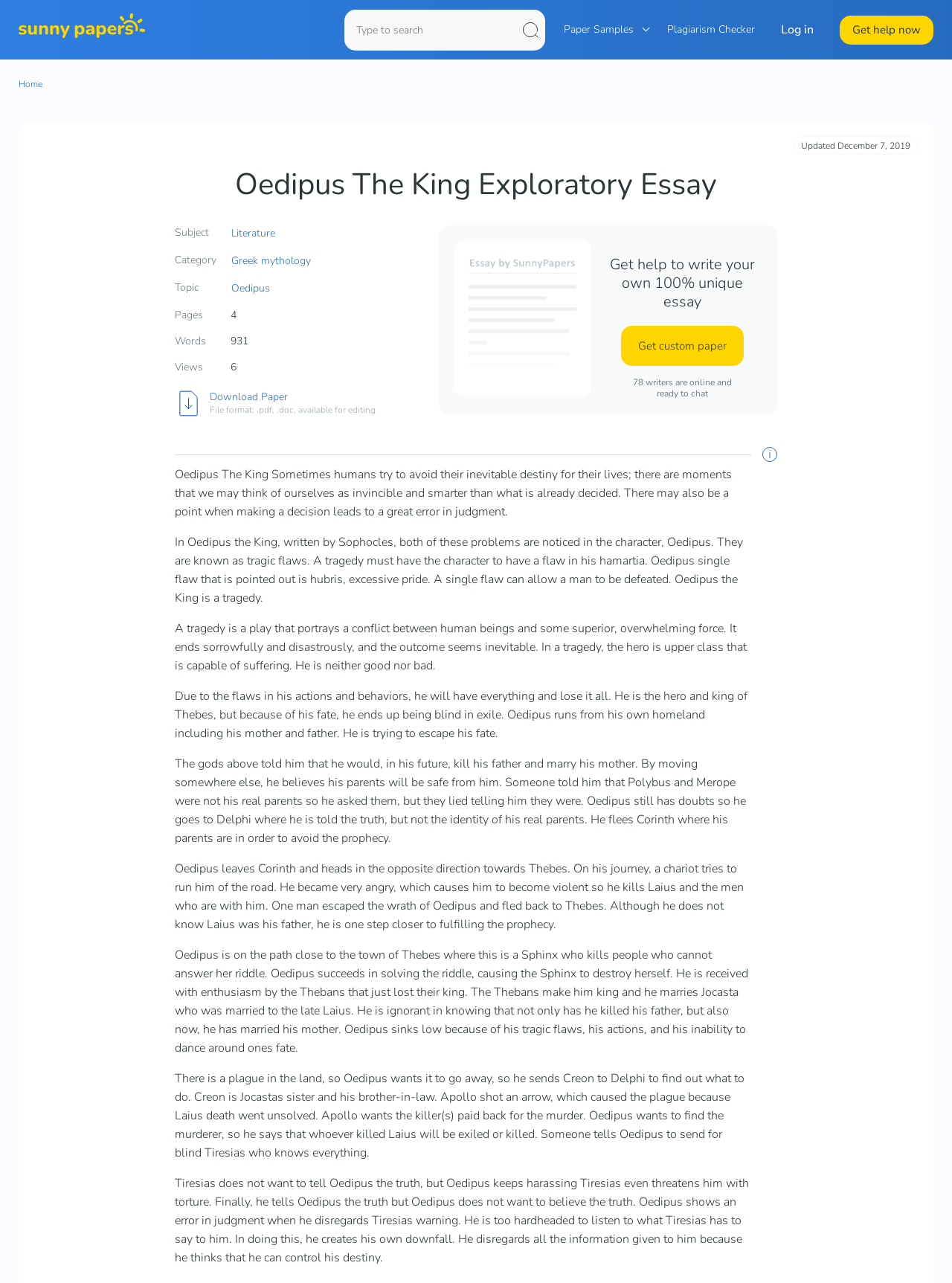Locate the bounding box coordinates of the clickable area to execute the instruction: "Download the essay". Provide the coordinates as four float numbers between 0 and 1, represented as [left, top, right, bottom].

[0.184, 0.304, 0.212, 0.325]